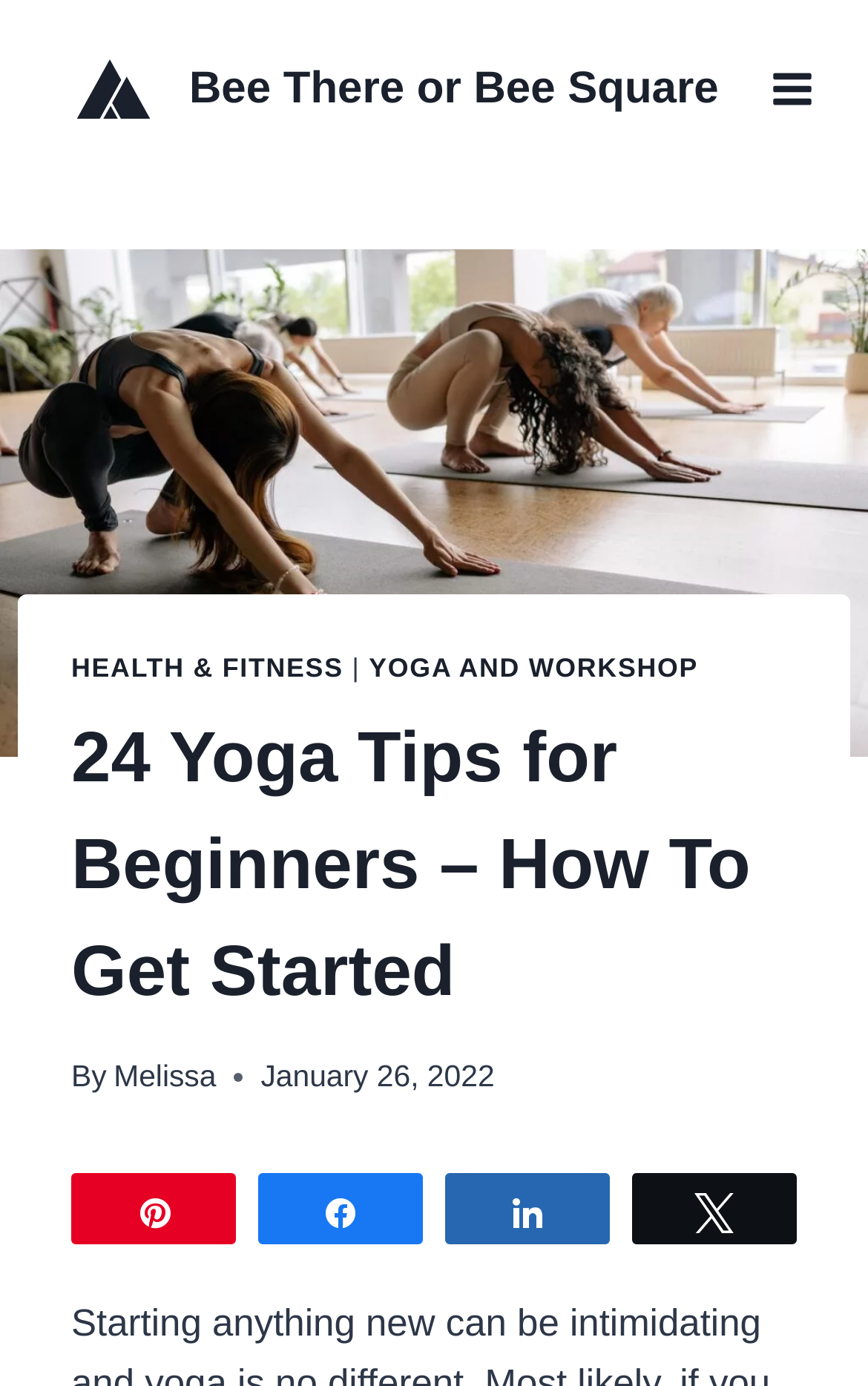Based on the image, please respond to the question with as much detail as possible:
What is the category of the article?

I determined the category of the article by looking at the menu options in the header section of the webpage. The options are 'HEALTH & FITNESS' and 'YOGA AND WORKSHOP', which suggests that the article belongs to the 'HEALTH & FITNESS' category.